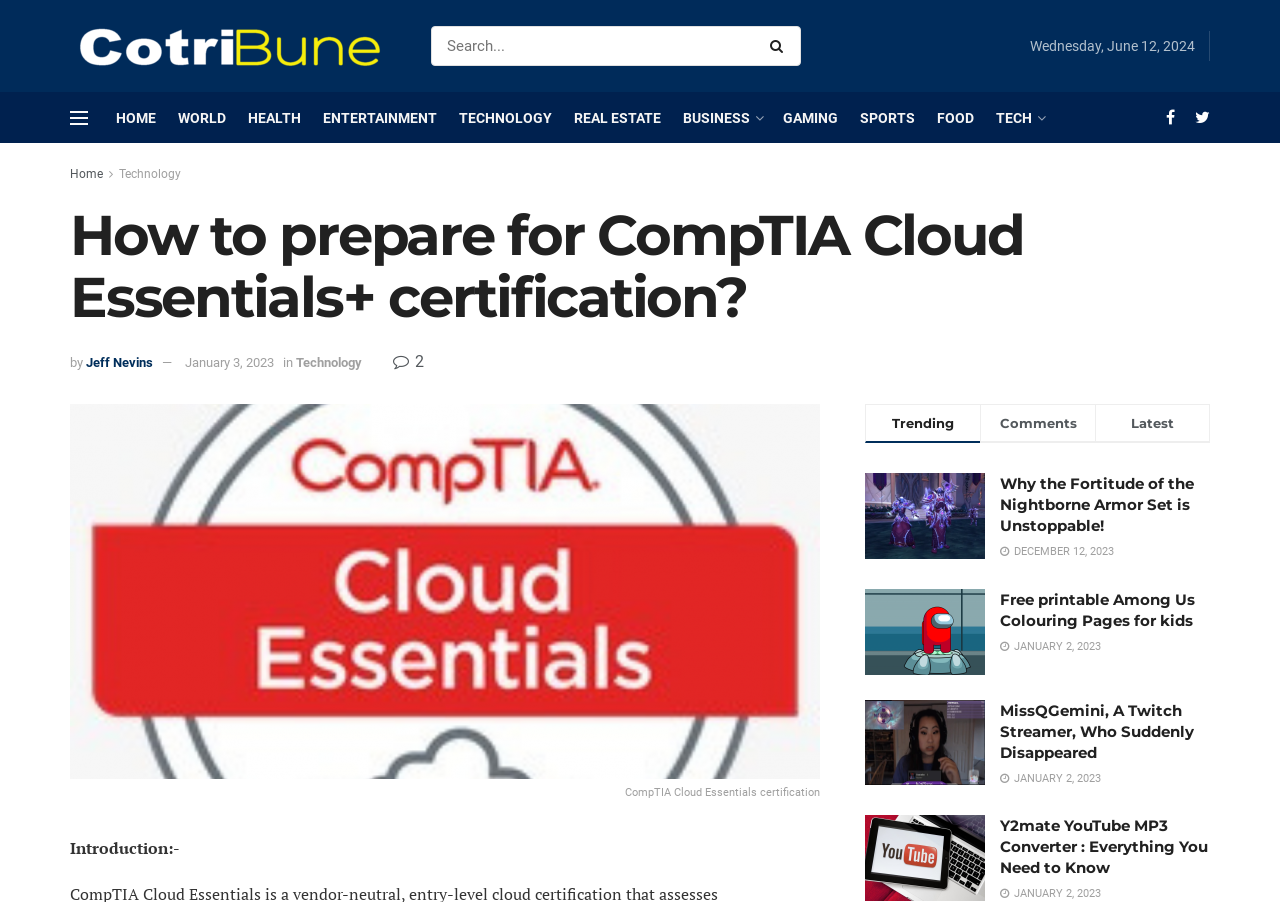Summarize the webpage in an elaborate manner.

The webpage is about preparing for the CompTIA Cloud Essentials+ certification. At the top, there is a logo and a search bar with a search button. Below the search bar, there is a horizontal menu with links to different categories such as HOME, WORLD, HEALTH, ENTERTAINMENT, TECHNOLOGY, REAL ESTATE, BUSINESS, GAMING, SPORTS, and FOOD. 

On the left side, there is a vertical menu with links to HOME and TECHNOLOGY. Below the vertical menu, there is a heading that reads "How to prepare for CompTIA Cloud Essentials+ certification?" followed by the author's name, Jeff Nevins, and the date, January 3, 2023. 

The main content of the webpage is an article about the CompTIA Cloud Essentials certification, which includes an image of the certification. The article is divided into sections, with headings and paragraphs of text. 

On the right side, there are three tabs labeled "Trending", "Comments", and "Latest". Below these tabs, there are several news articles or blog posts with images, headings, and dates. The articles are about various topics such as the Fortitude of the Nightborne Armor Set, Among Us coloring pages, MissQGemini, a Twitch streamer, and Y2mate YouTube MP3 Converter. Each article has a heading, an image, and a date.